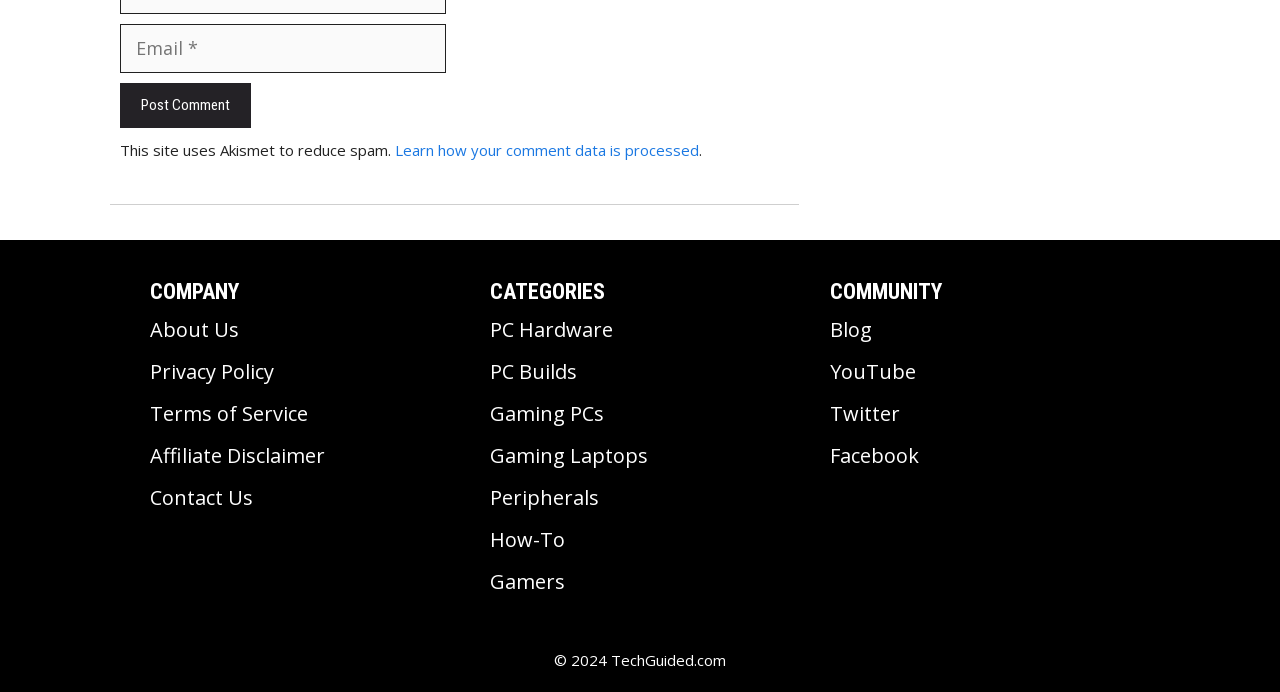Provide the bounding box coordinates of the section that needs to be clicked to accomplish the following instruction: "Learn how comment data is processed."

[0.309, 0.202, 0.546, 0.231]